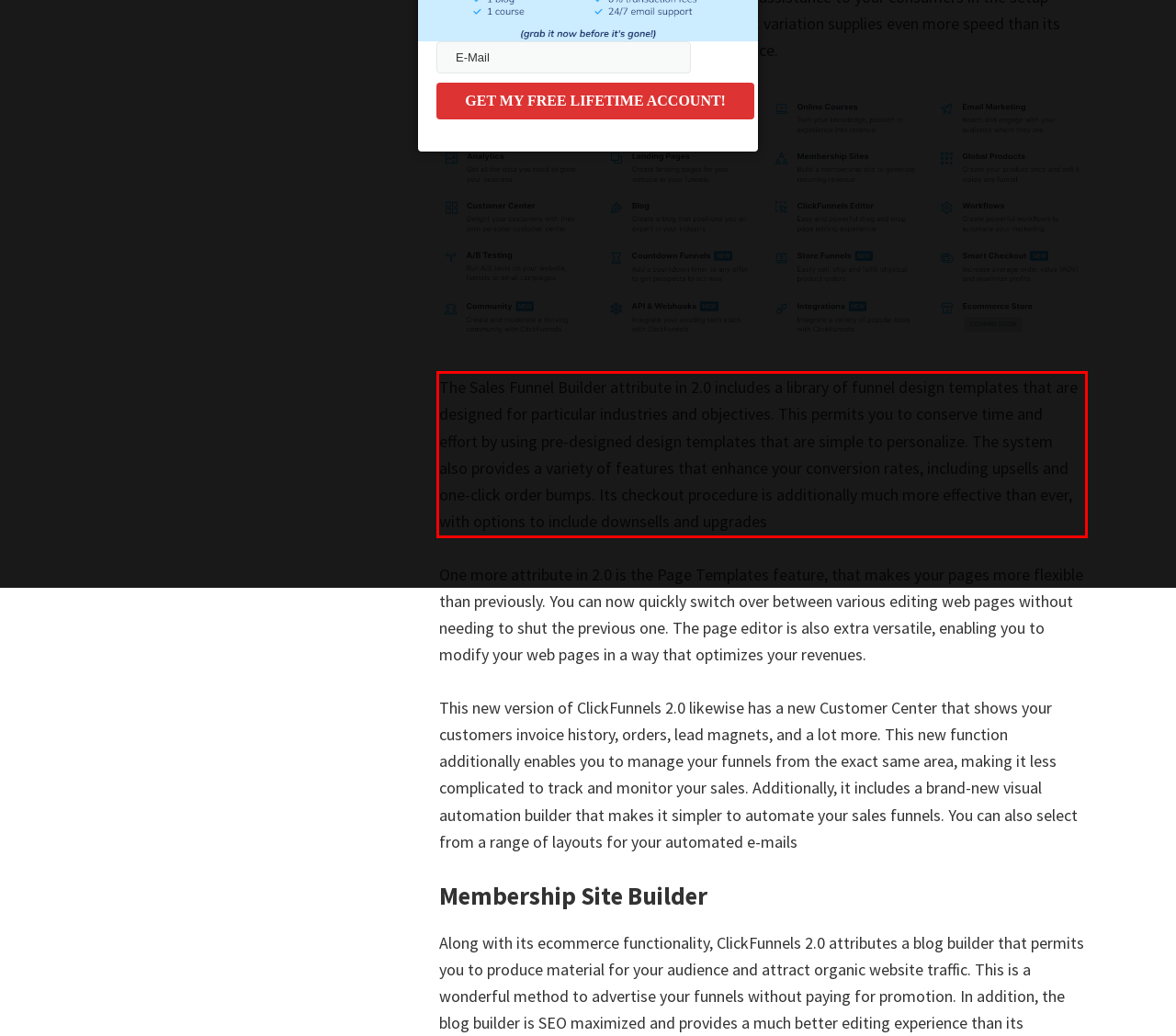Please perform OCR on the text content within the red bounding box that is highlighted in the provided webpage screenshot.

The Sales Funnel Builder attribute in 2.0 includes a library of funnel design templates that are designed for particular industries and objectives. This permits you to conserve time and effort by using pre-designed design templates that are simple to personalize. The system also provides a variety of features that enhance your conversion rates, including upsells and one-click order bumps. Its checkout procedure is additionally much more effective than ever, with options to include downsells and upgrades ClickFunnels 2.0 Vs Duda